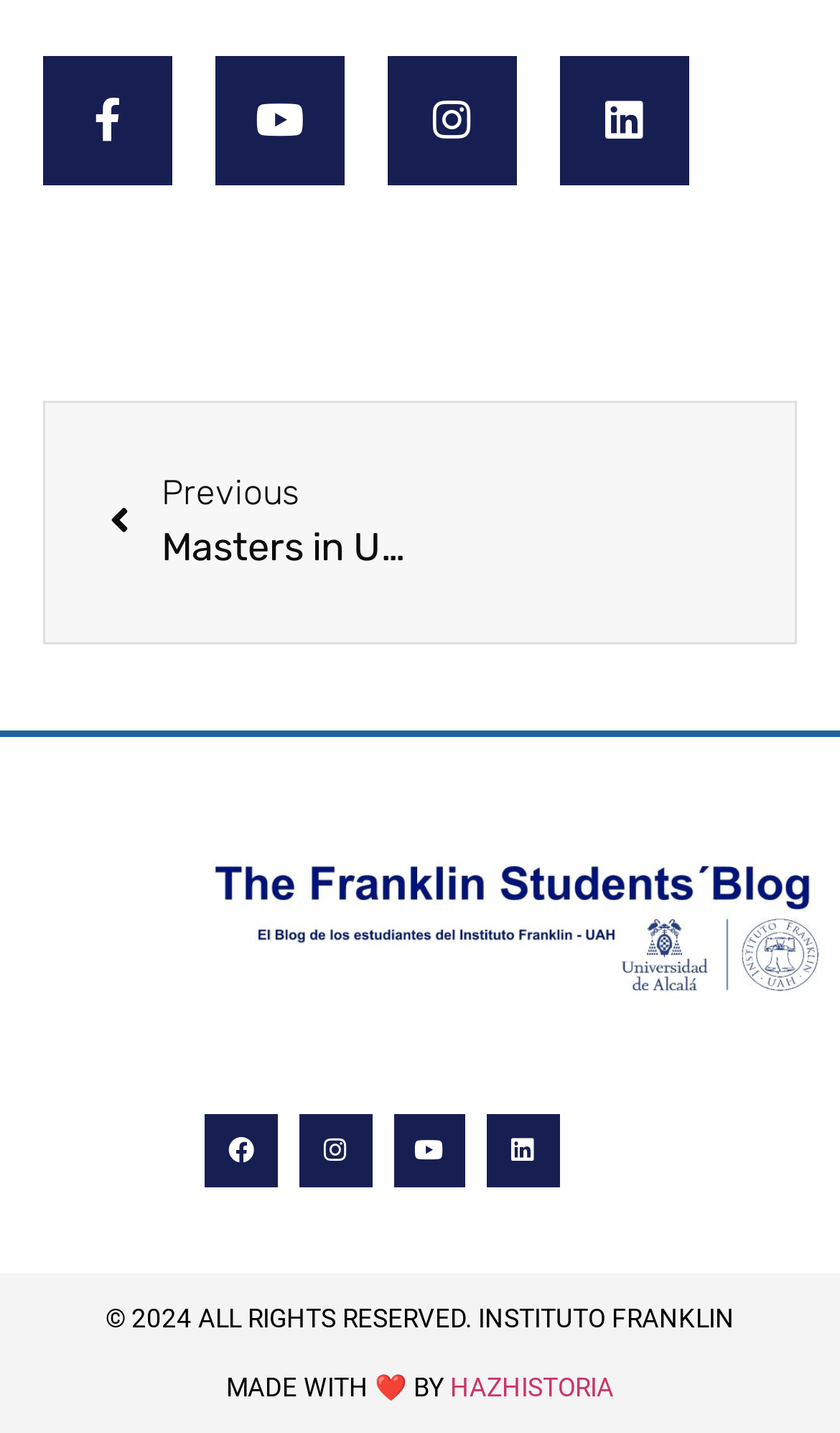Please specify the bounding box coordinates of the element that should be clicked to execute the given instruction: 'Open Youtube channel'. Ensure the coordinates are four float numbers between 0 and 1, expressed as [left, top, right, bottom].

[0.468, 0.778, 0.554, 0.828]